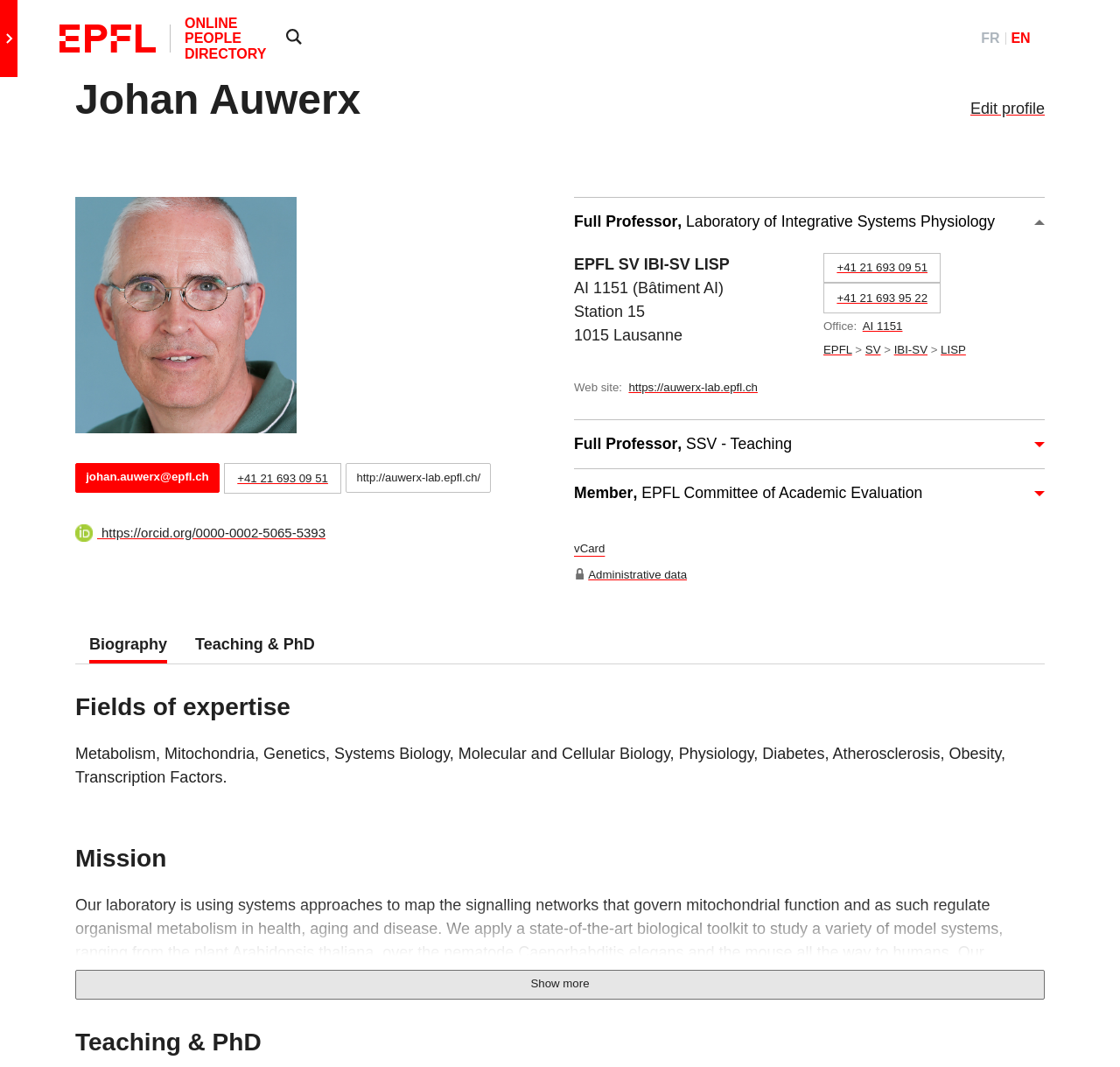Highlight the bounding box coordinates of the element that should be clicked to carry out the following instruction: "Click the 'Edit profile' button". The coordinates must be given as four float numbers ranging from 0 to 1, i.e., [left, top, right, bottom].

[0.866, 0.094, 0.933, 0.11]